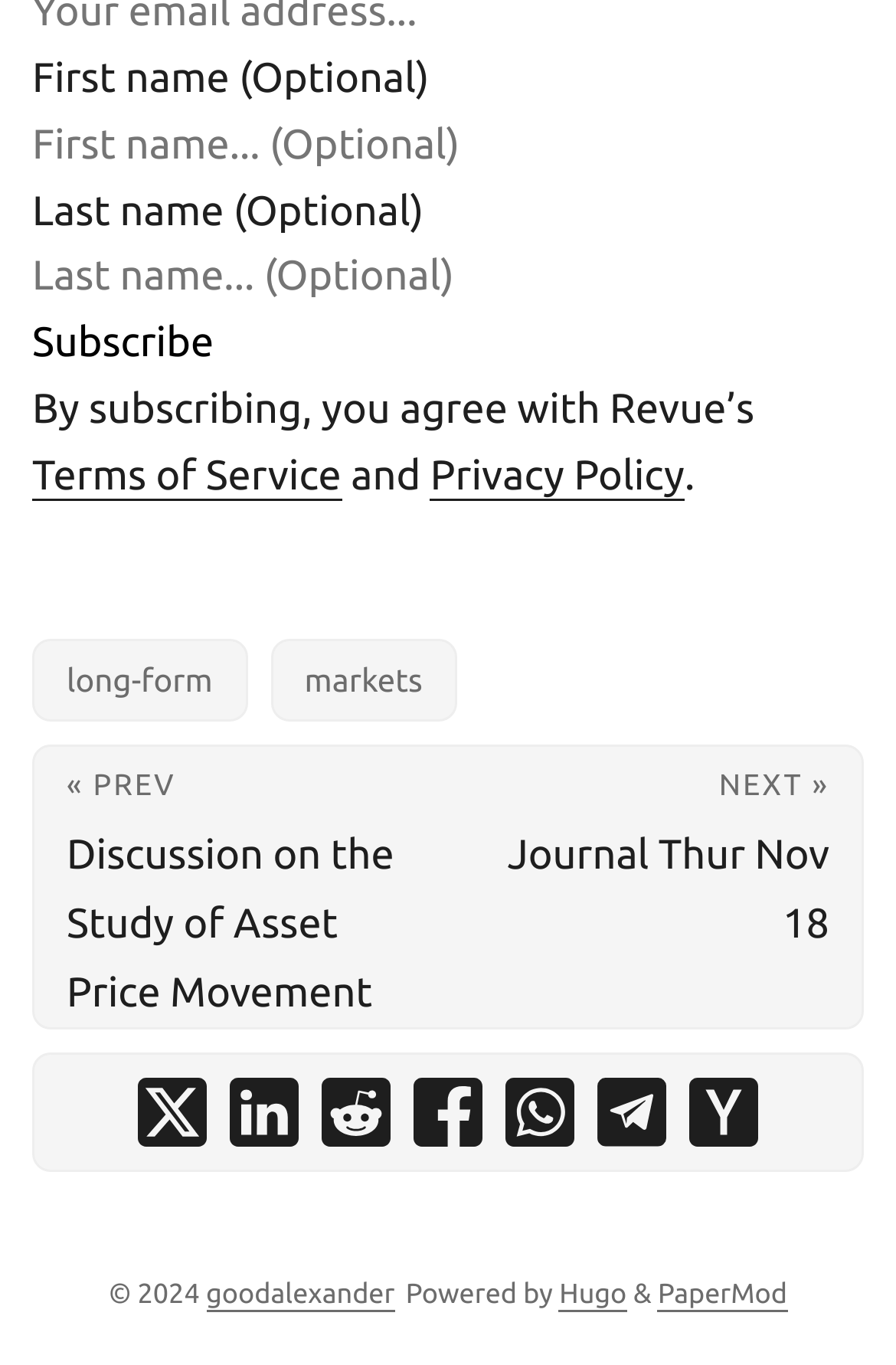What is the topic of the article on this webpage?
Using the image, give a concise answer in the form of a single word or short phrase.

The Absurdity Supercycle